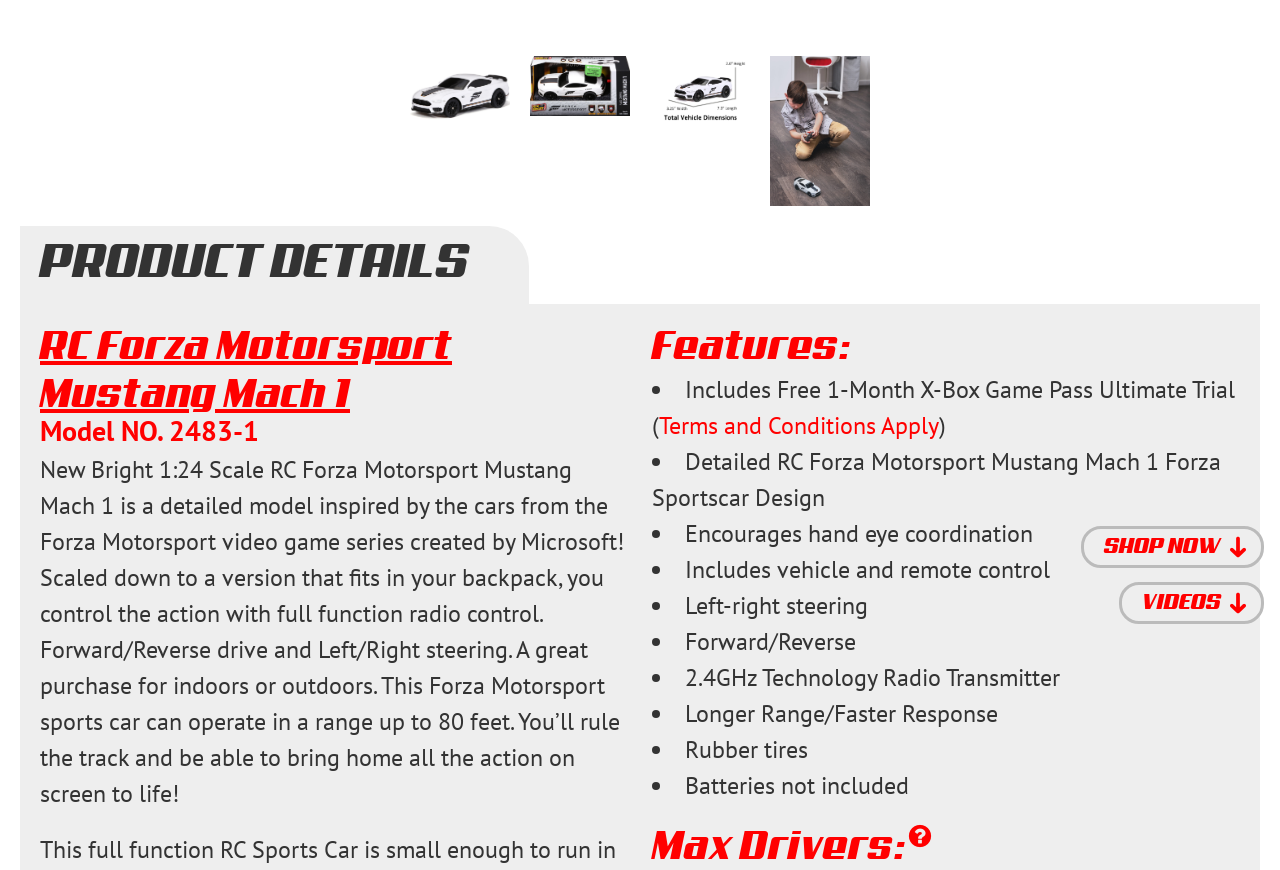Identify the bounding box for the UI element described as: "alt="Gallery Image"". Ensure the coordinates are four float numbers between 0 and 1, formatted as [left, top, right, bottom].

[0.508, 0.064, 0.586, 0.141]